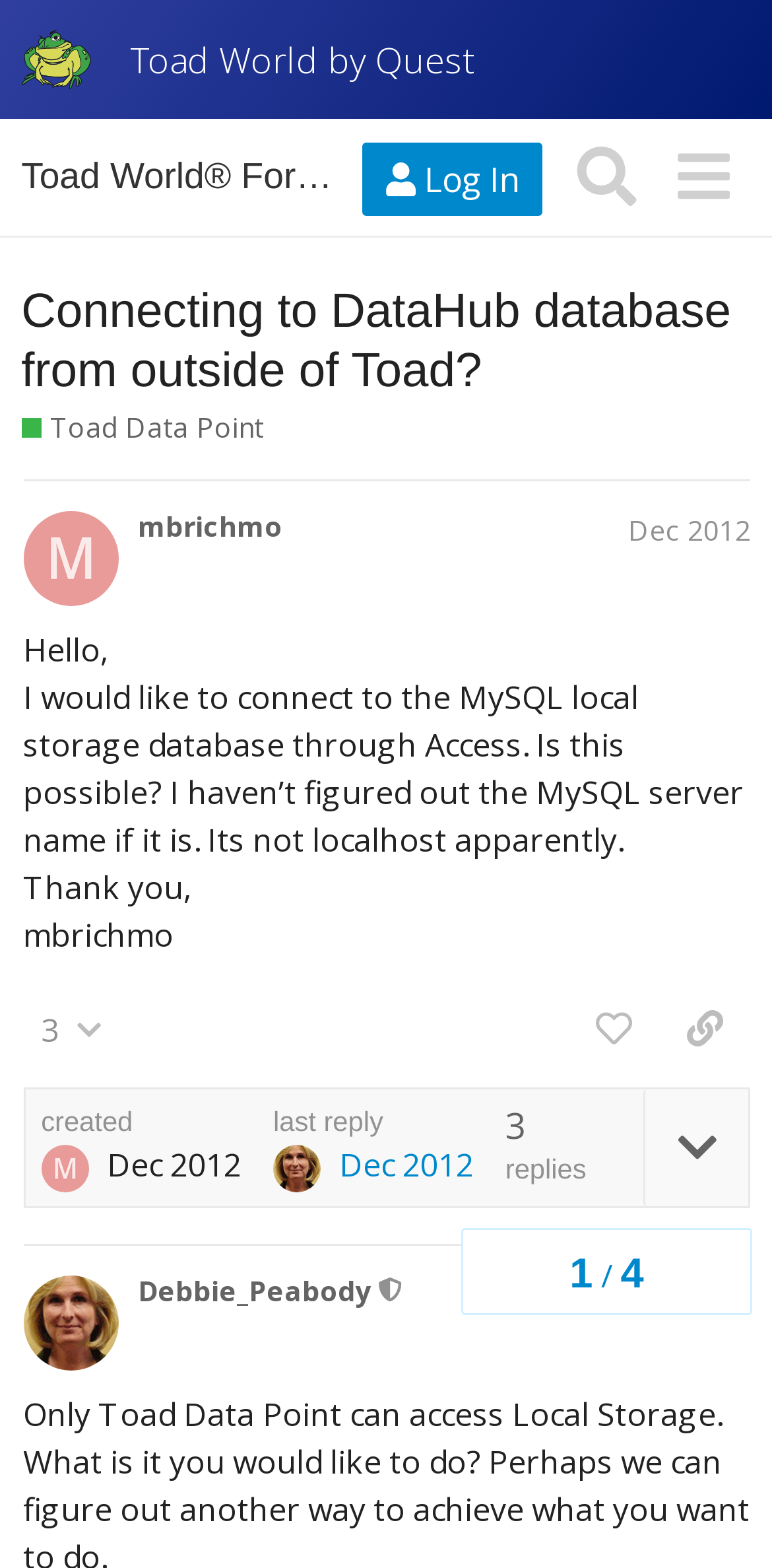Highlight the bounding box coordinates of the region I should click on to meet the following instruction: "Like the post by mbrichmo".

[0.736, 0.631, 0.854, 0.681]